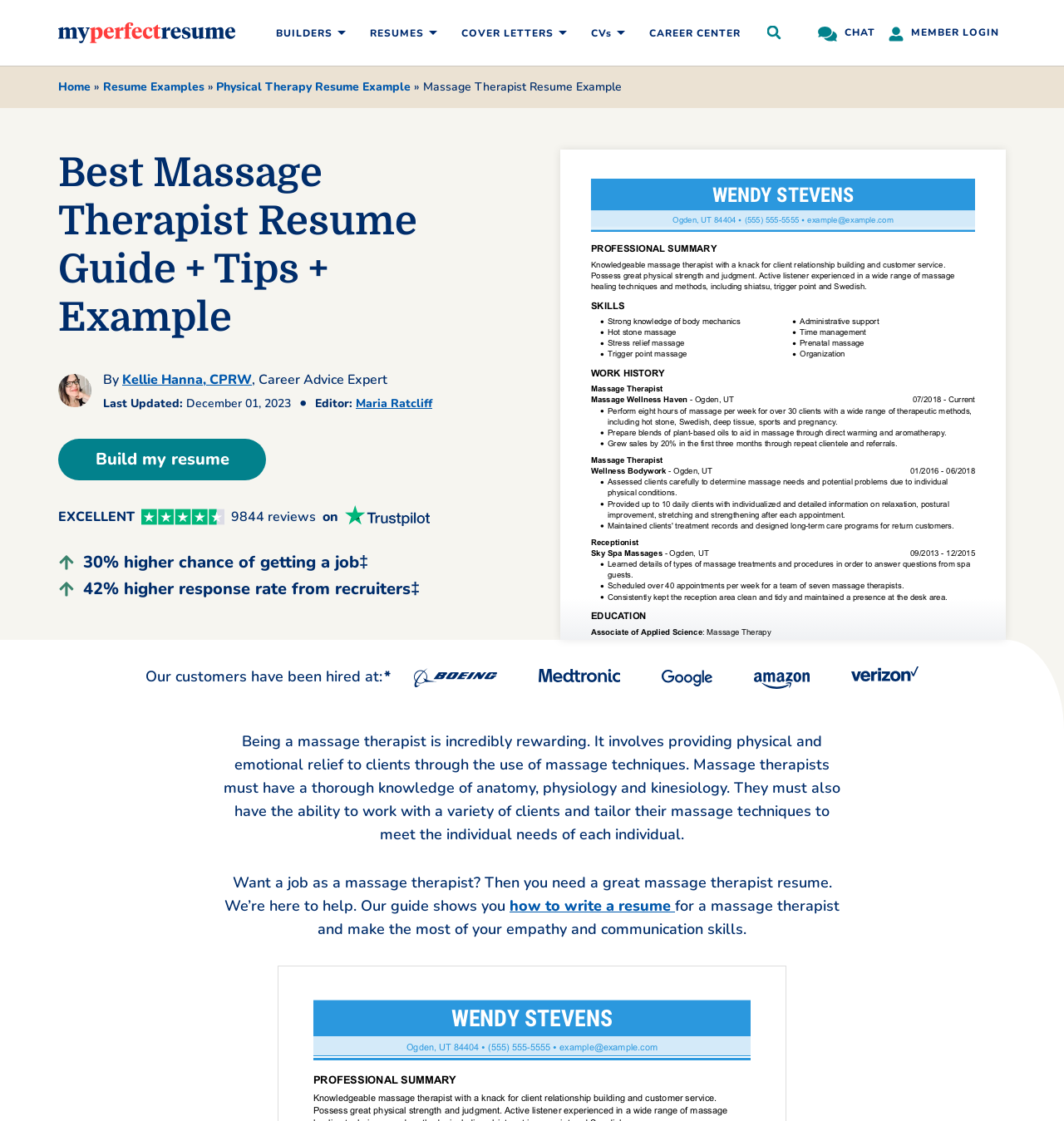Please predict the bounding box coordinates of the element's region where a click is necessary to complete the following instruction: "Click the 'Build my resume' button". The coordinates should be represented by four float numbers between 0 and 1, i.e., [left, top, right, bottom].

[0.055, 0.391, 0.25, 0.428]